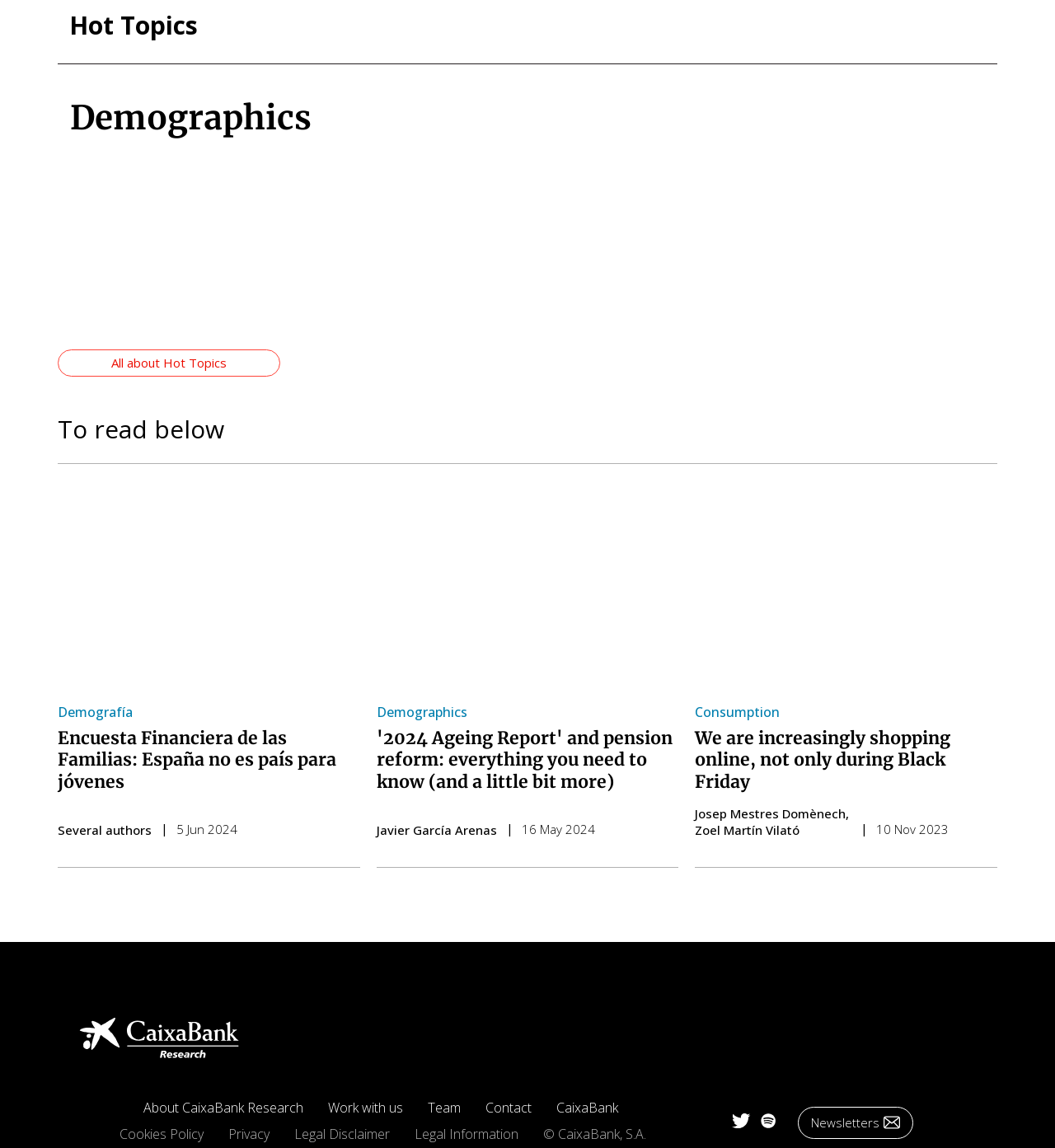From the given element description: "Javier García Arenas", find the bounding box for the UI element. Provide the coordinates as four float numbers between 0 and 1, in the order [left, top, right, bottom].

[0.357, 0.716, 0.471, 0.73]